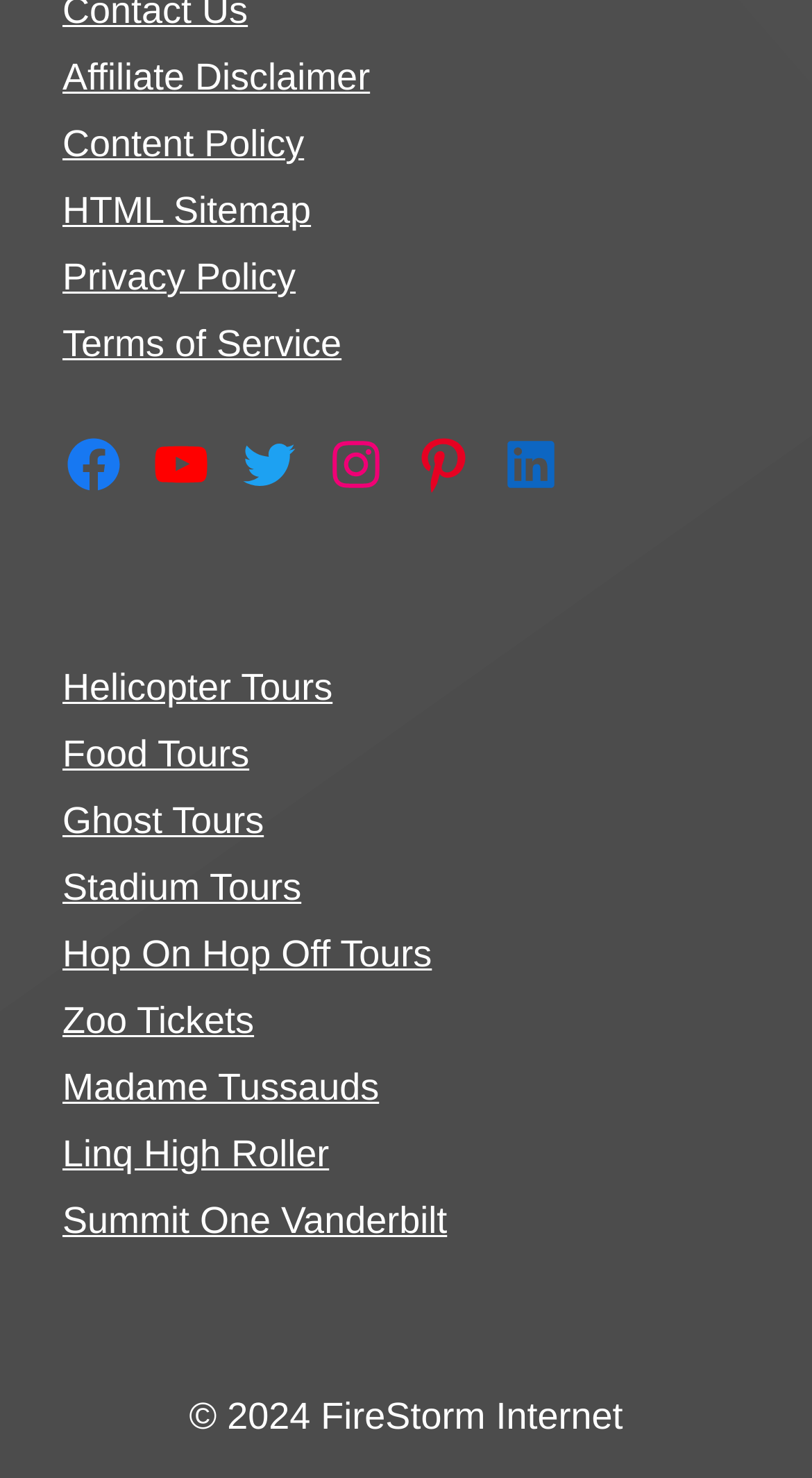Using the webpage screenshot, find the UI element described by Hop On Hop Off Tours. Provide the bounding box coordinates in the format (top-left x, top-left y, bottom-right x, bottom-right y), ensuring all values are floating point numbers between 0 and 1.

[0.077, 0.631, 0.532, 0.66]